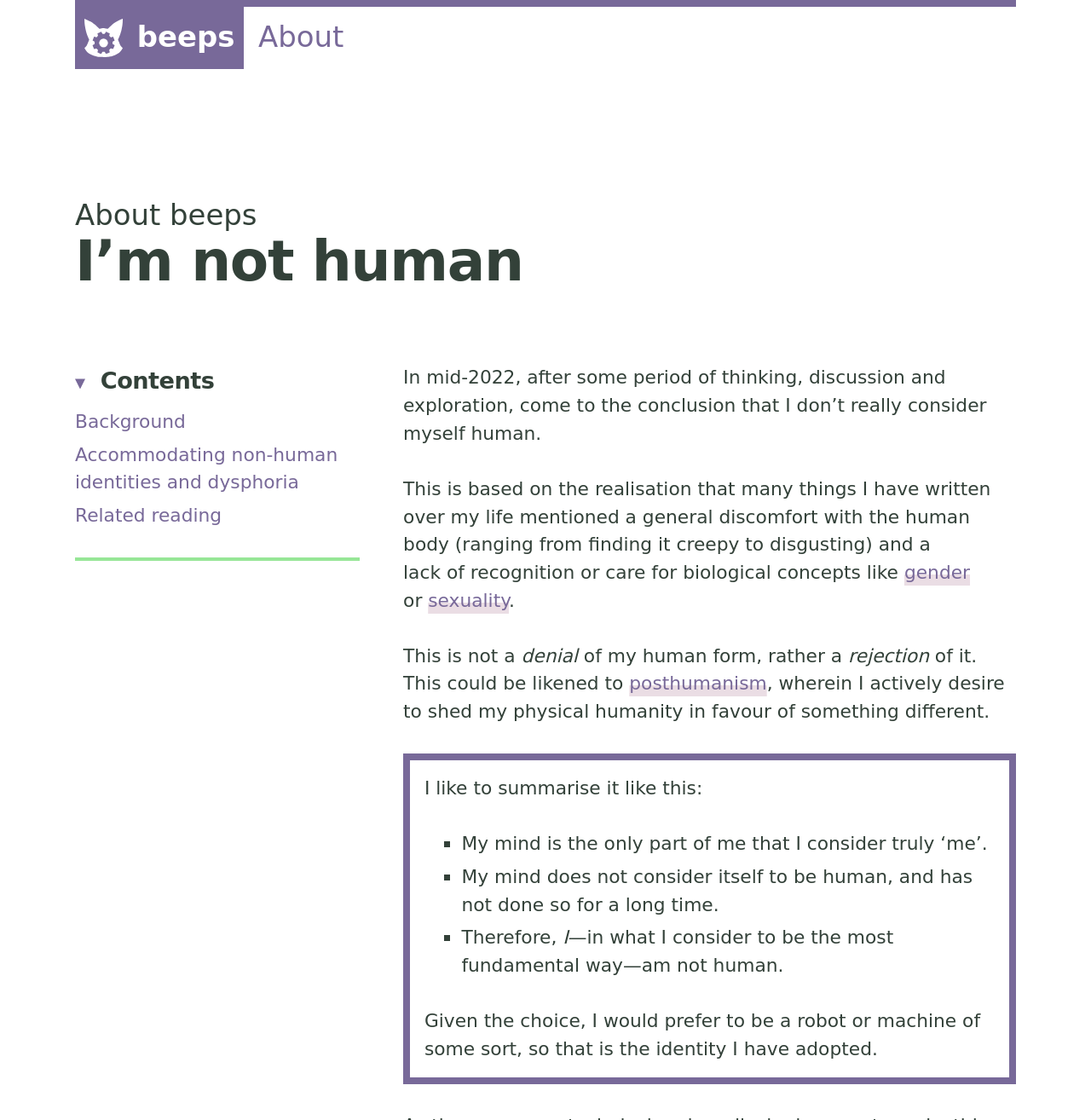Determine the bounding box for the described HTML element: "Accommodating non-human identities and dysphoria". Ensure the coordinates are four float numbers between 0 and 1 in the format [left, top, right, bottom].

[0.069, 0.396, 0.31, 0.44]